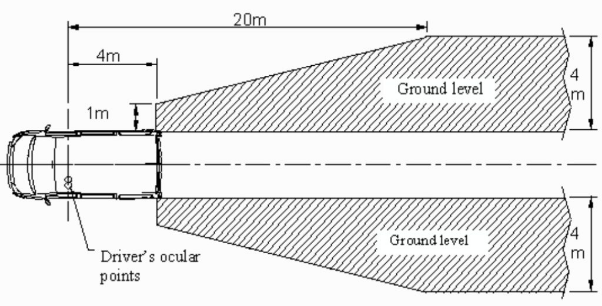Why are extended mirrors necessary for towing caravans?
Give a single word or phrase answer based on the content of the image.

For safety and compliance